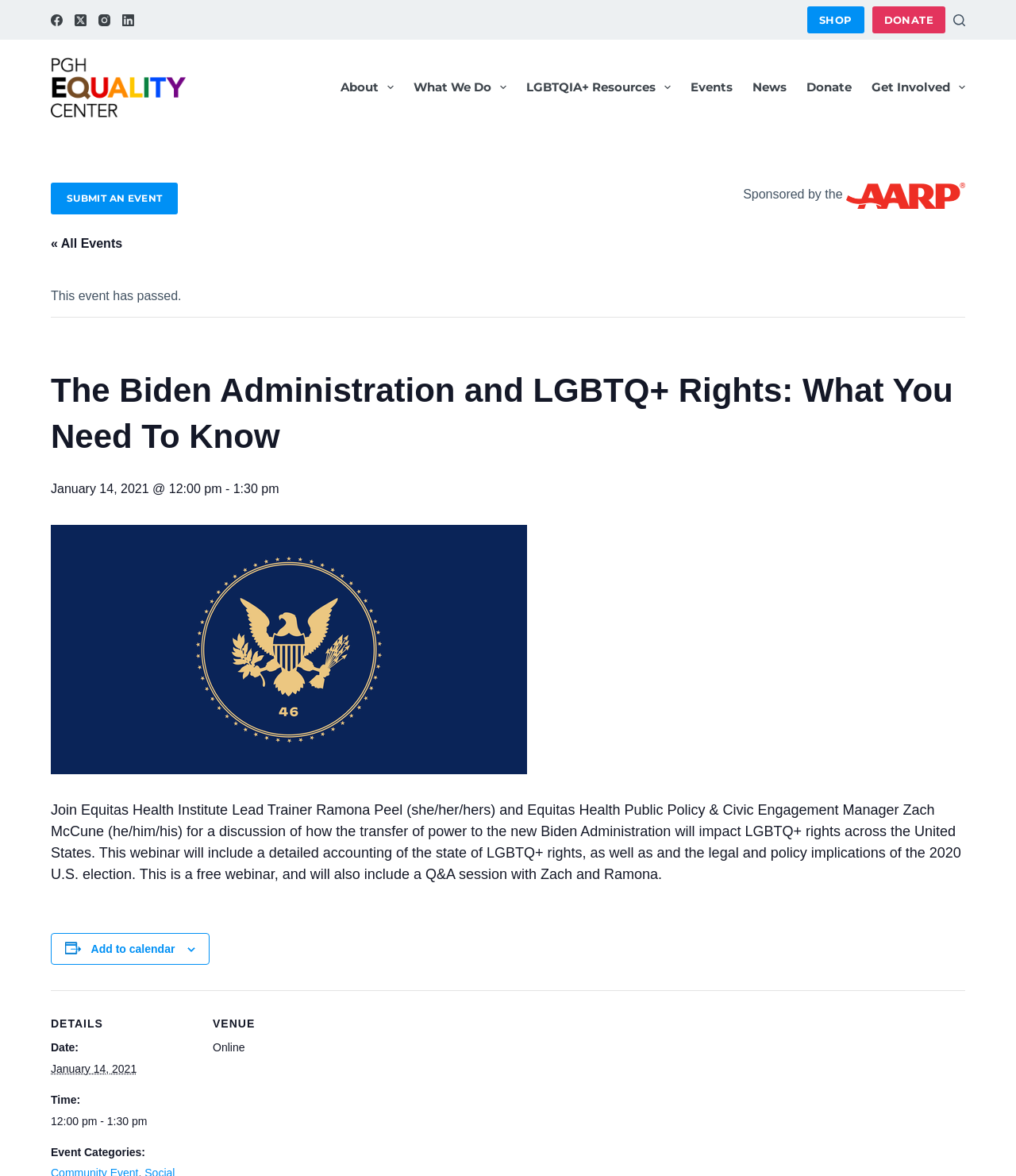Please determine the bounding box coordinates of the clickable area required to carry out the following instruction: "Check recent posts". The coordinates must be four float numbers between 0 and 1, represented as [left, top, right, bottom].

None